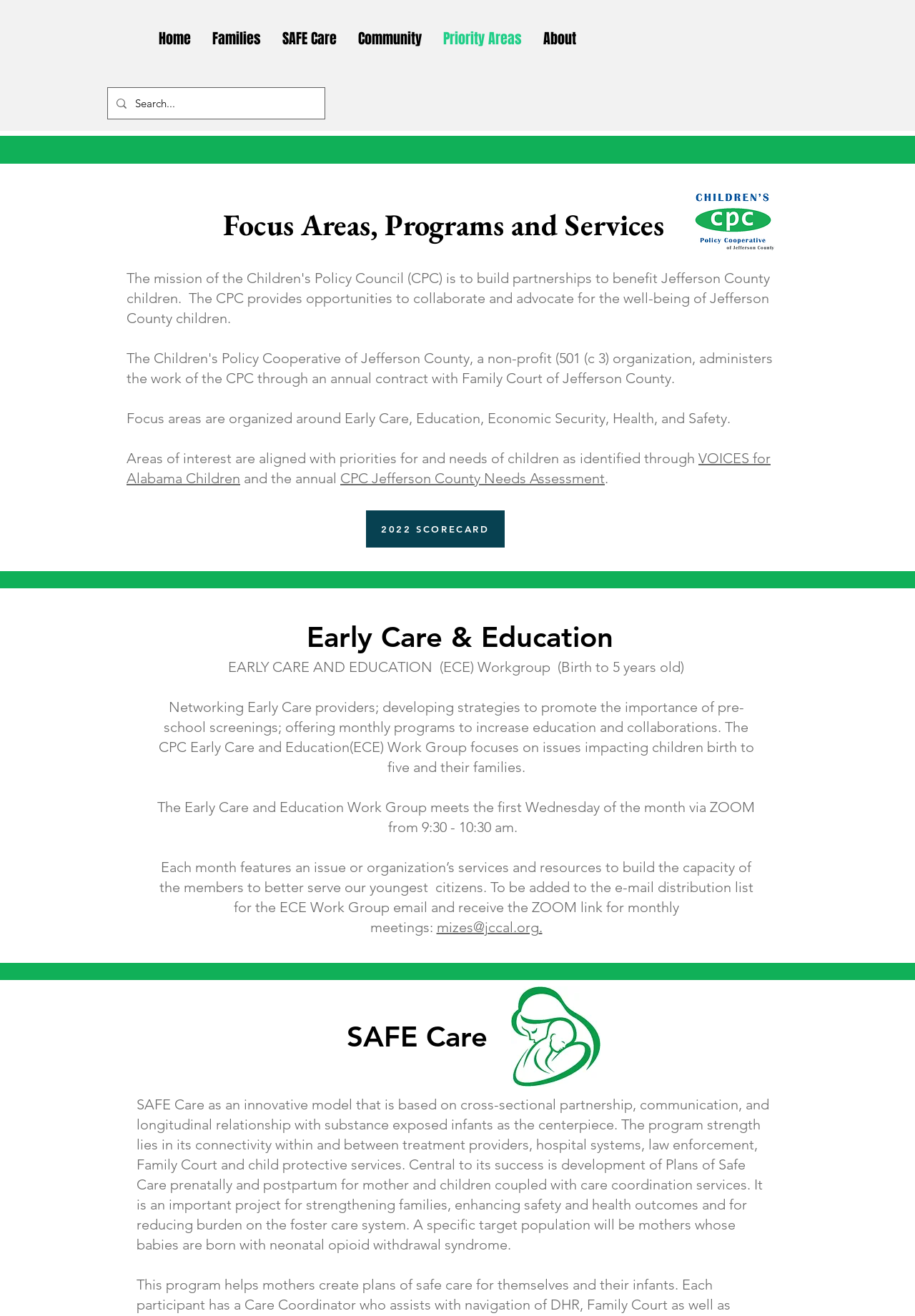Please identify the bounding box coordinates of the clickable area that will allow you to execute the instruction: "Search for something".

[0.148, 0.067, 0.322, 0.09]